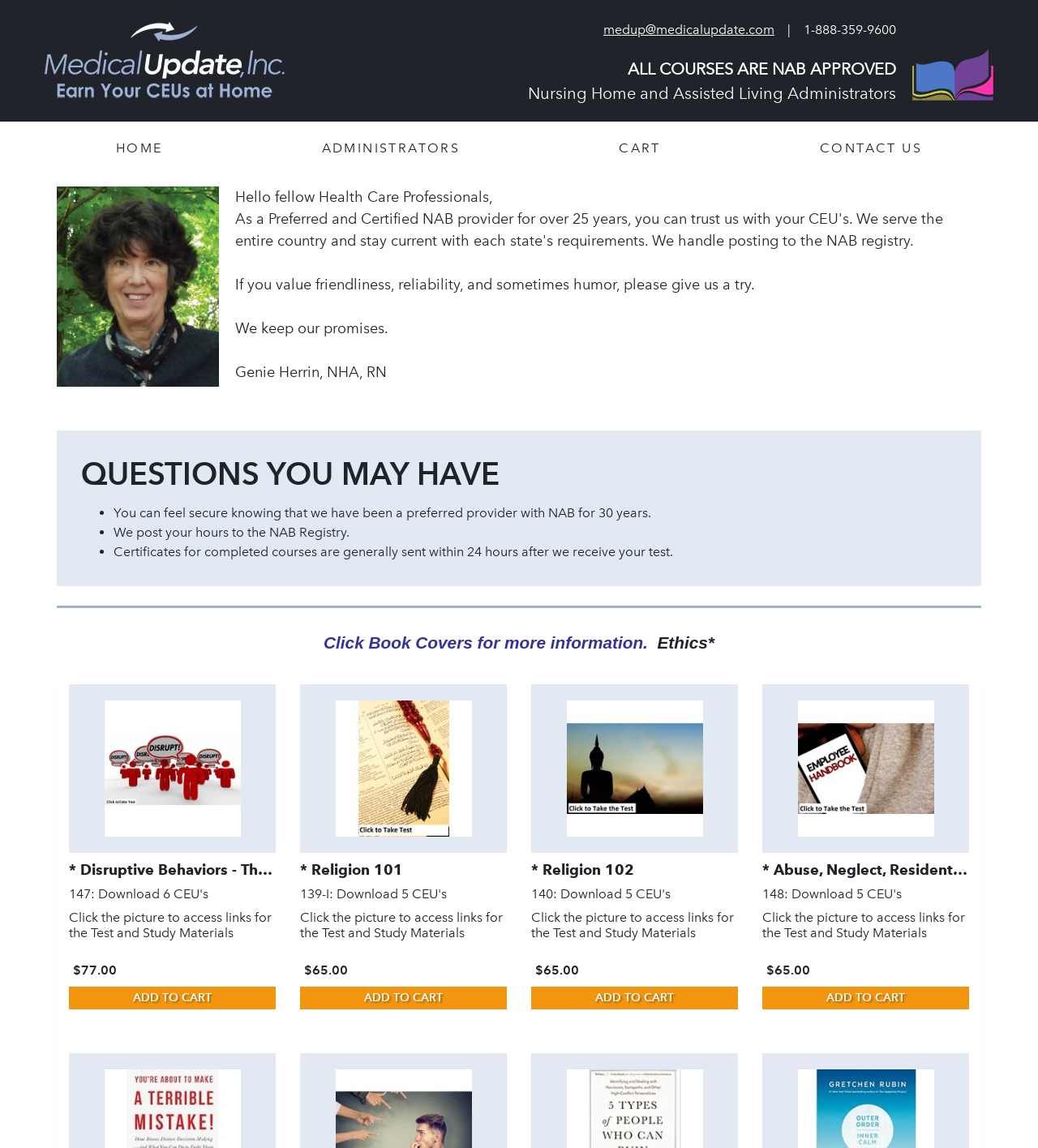Refer to the image and provide an in-depth answer to the question: 
What is the cost of the 'Religion 101' course?

The cost of the 'Religion 101' course is listed on the webpage as $65.00, which is mentioned below the course description.